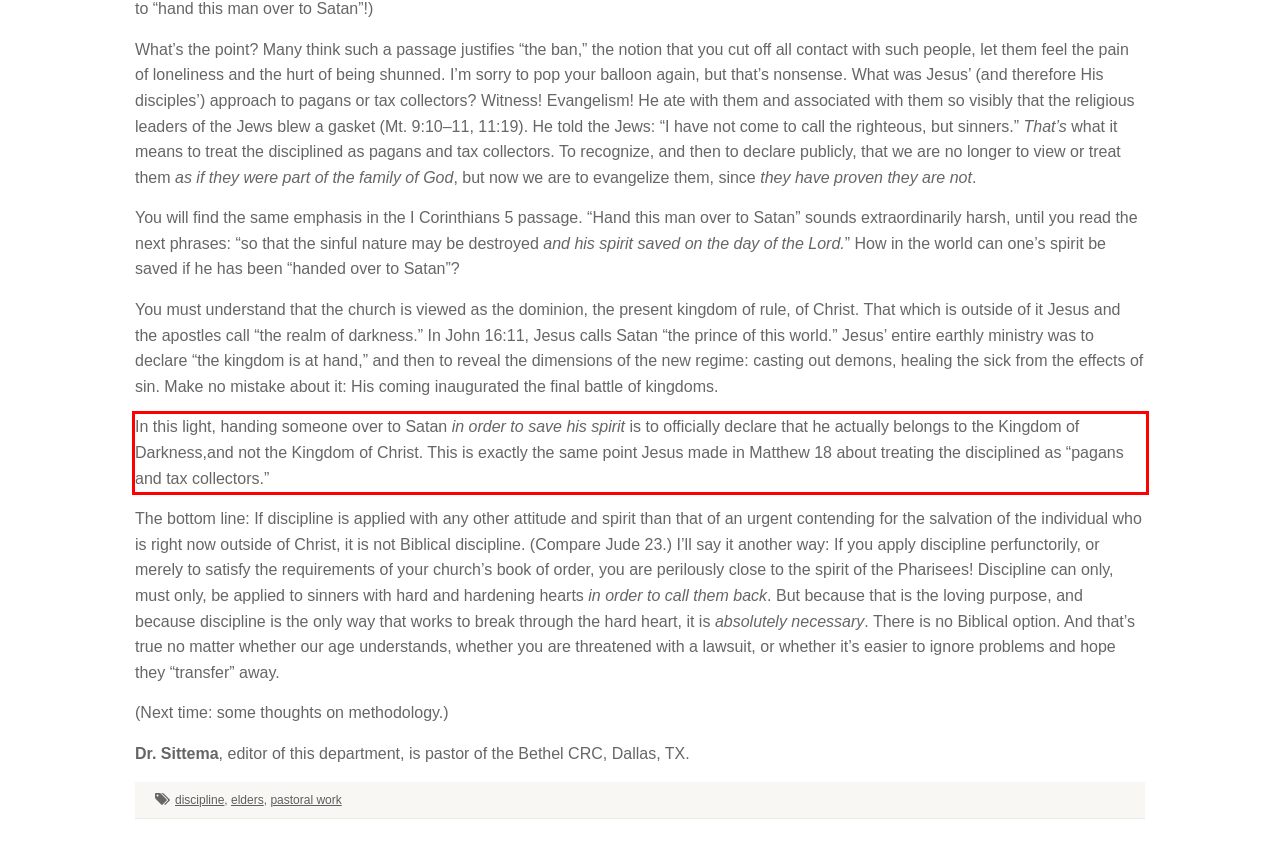Given a screenshot of a webpage containing a red bounding box, perform OCR on the text within this red bounding box and provide the text content.

In this light, handing someone over to Satan in order to save his spirit is to officially declare that he actually belongs to the Kingdom of Darkness,and not the Kingdom of Christ. This is exactly the same point Jesus made in Matthew 18 about treating the disciplined as “pagans and tax collectors.”